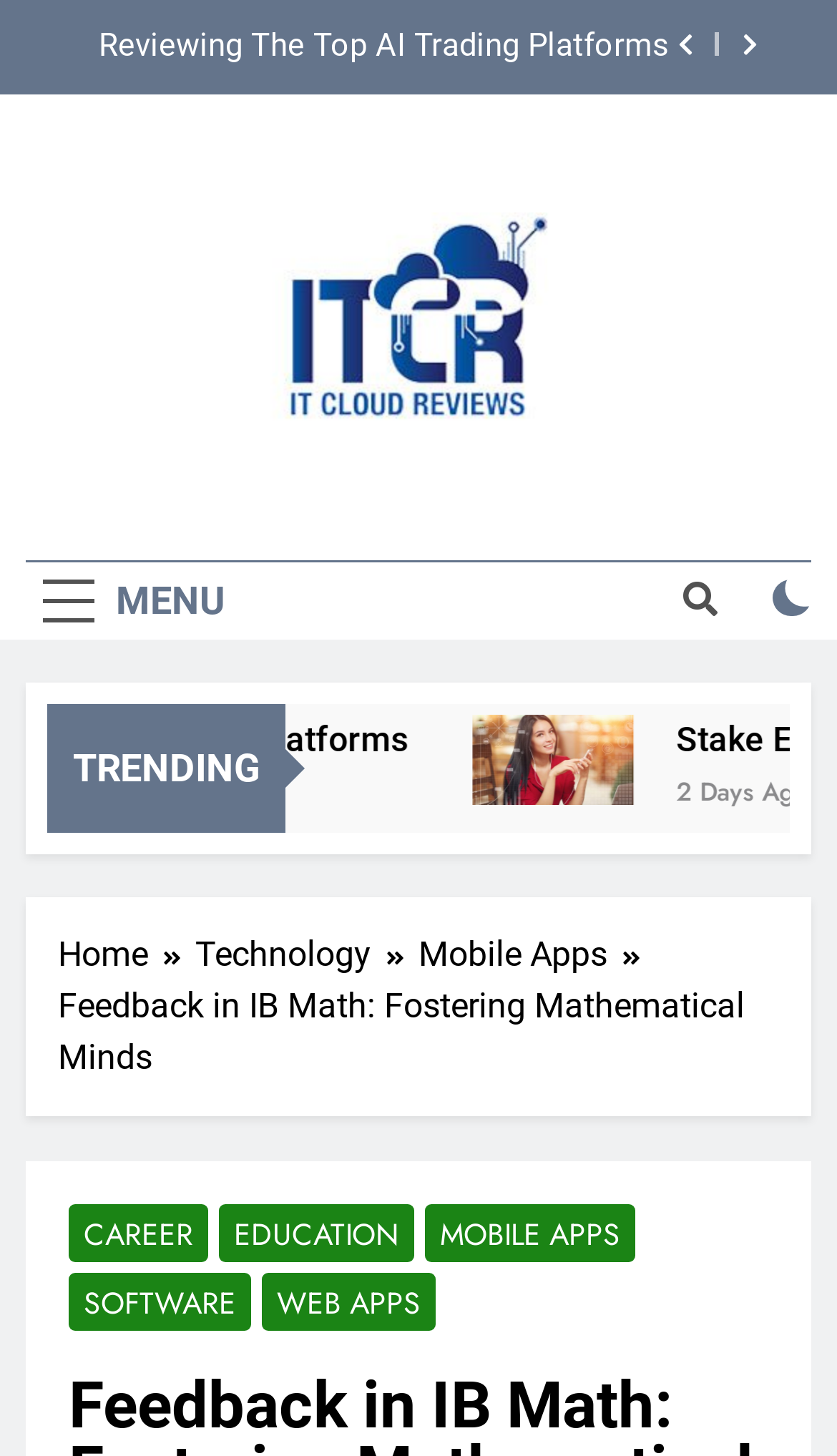Show me the bounding box coordinates of the clickable region to achieve the task as per the instruction: "Click the CAREER link".

[0.082, 0.827, 0.249, 0.867]